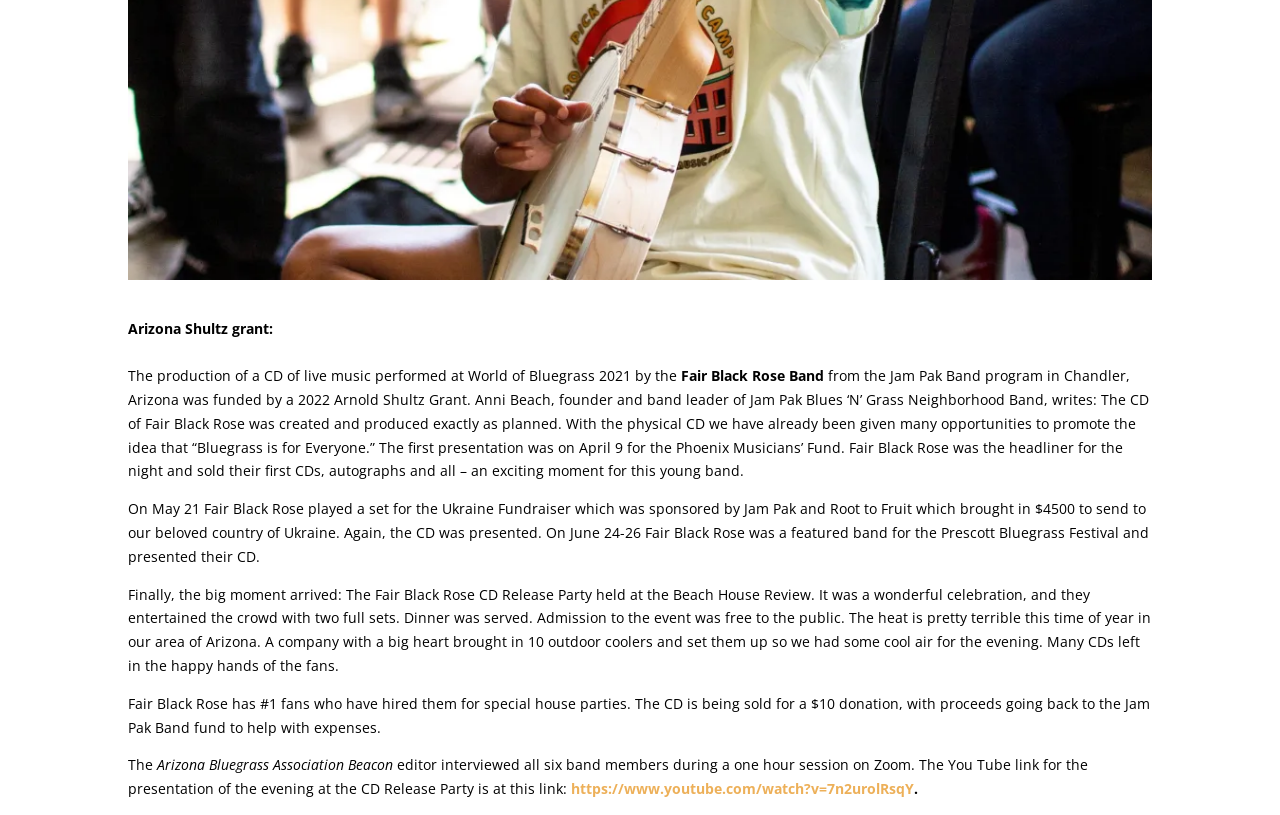Give the bounding box coordinates for the element described by: "https://www.youtube.com/watch?v=7n2urolRsqY".

[0.446, 0.956, 0.714, 0.979]